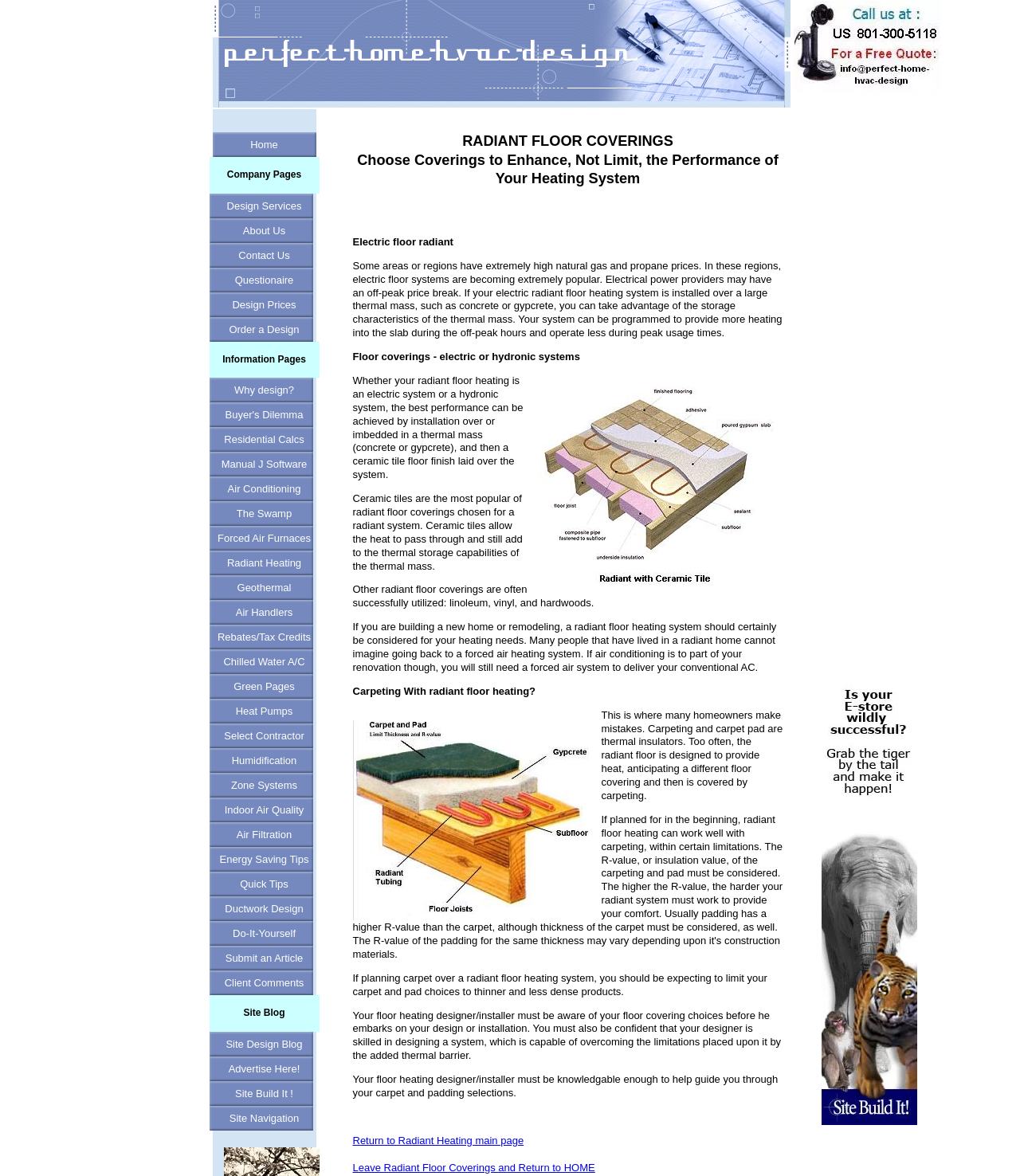Could you determine the bounding box coordinates of the clickable element to complete the instruction: "Click on the 'Site Design Blog' link"? Provide the coordinates as four float numbers between 0 and 1, i.e., [left, top, right, bottom].

[0.205, 0.877, 0.313, 0.898]